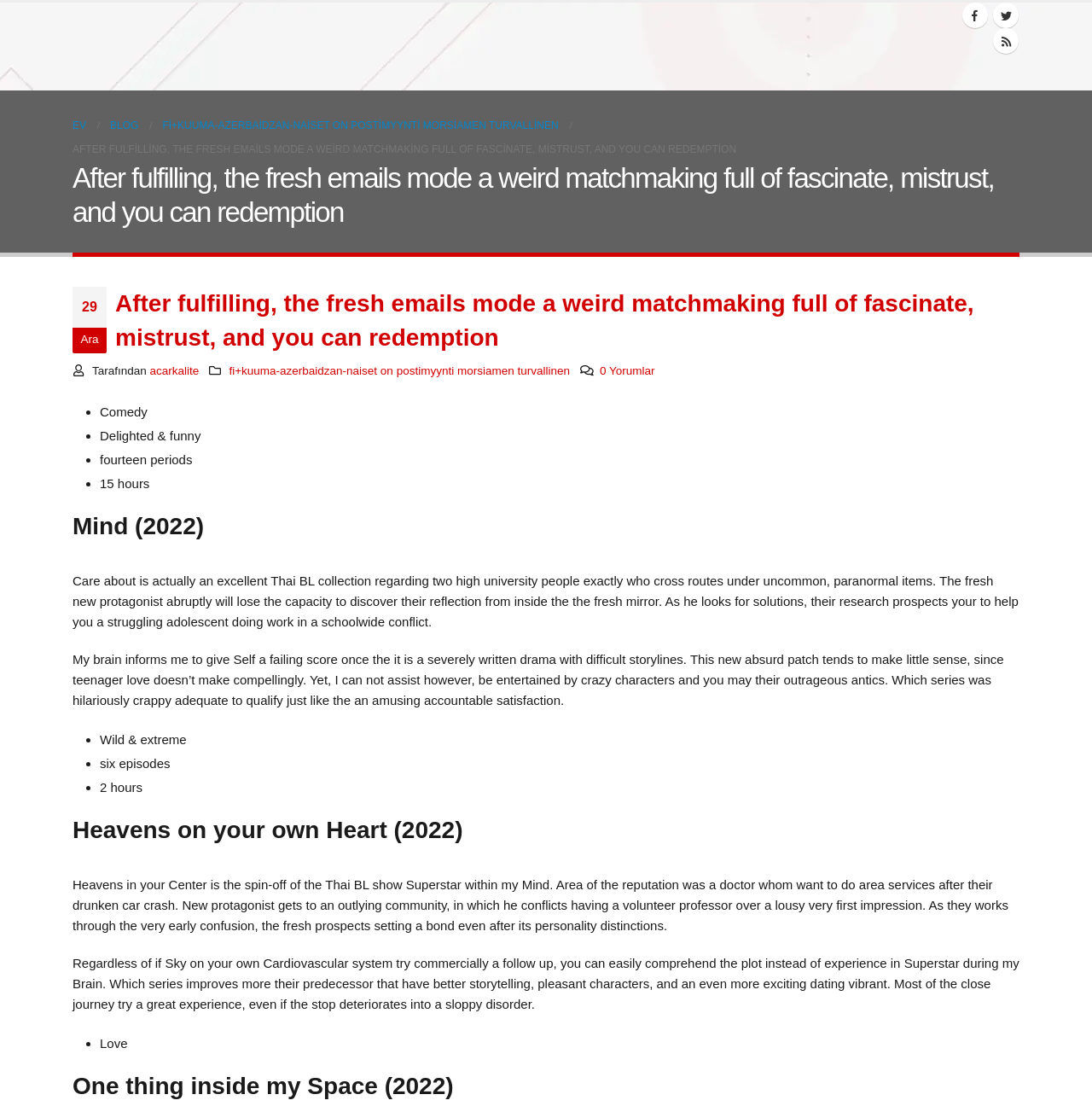Please identify the bounding box coordinates of the area that needs to be clicked to fulfill the following instruction: "Read the article about Mind (2022)."

[0.066, 0.458, 0.934, 0.489]